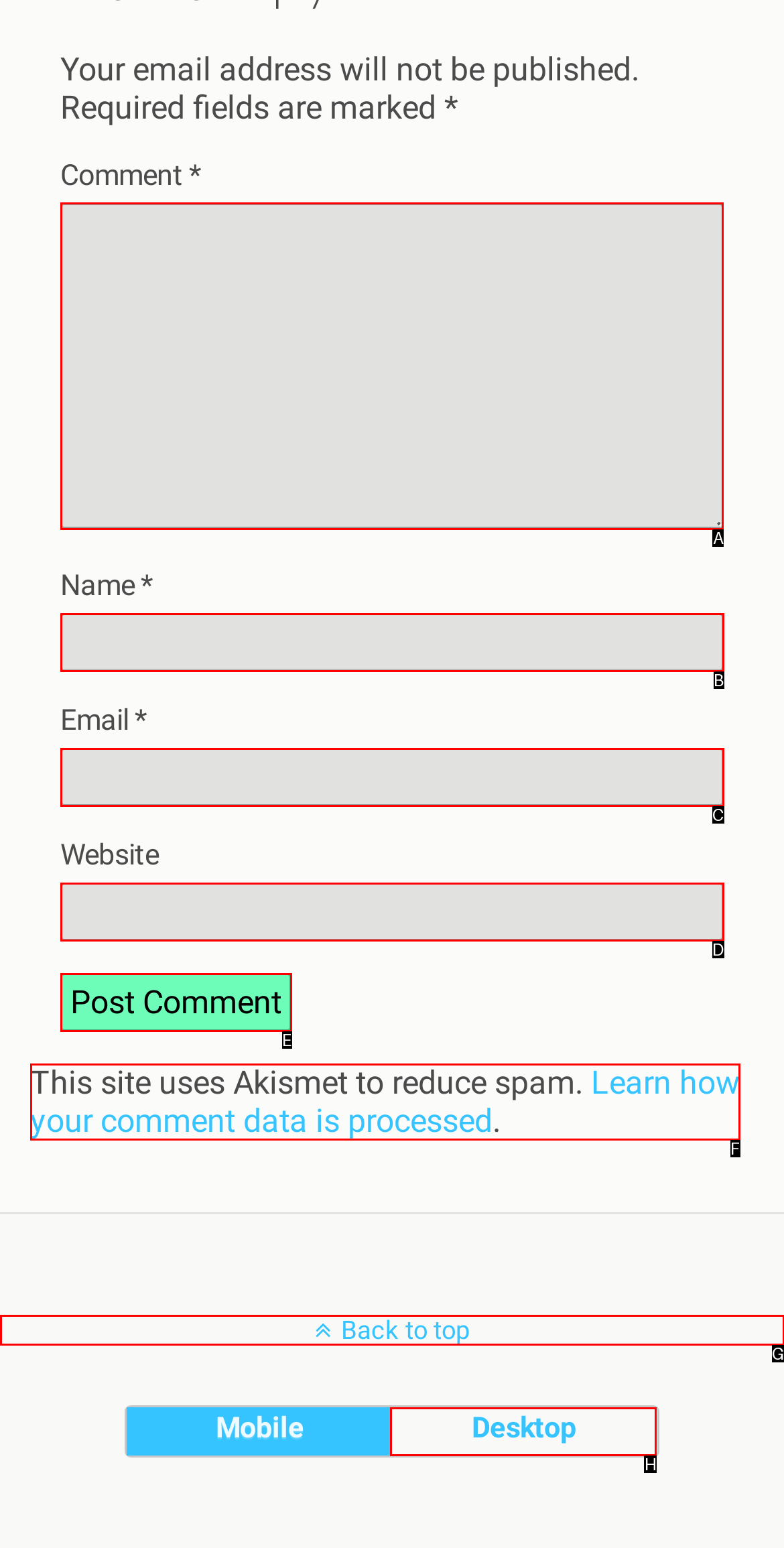Select the option I need to click to accomplish this task: Enter your comment
Provide the letter of the selected choice from the given options.

A